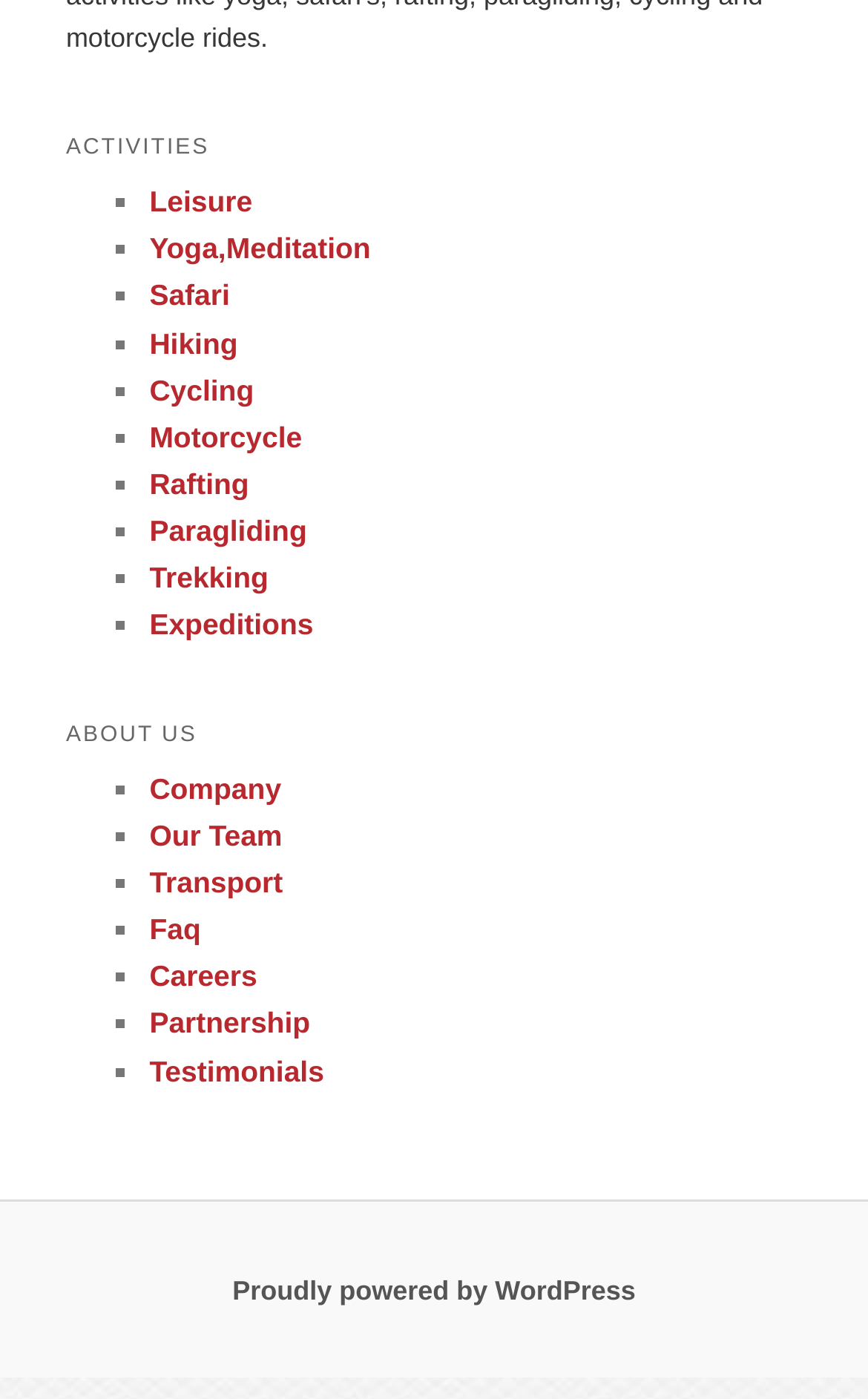Answer briefly with one word or phrase:
How many activities are listed?

12